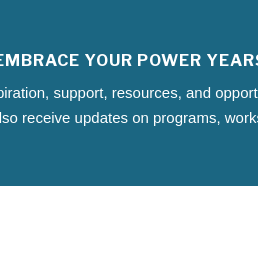Provide a thorough description of the image, including all visible elements.

The image associated with this section features a motivational message that reads, "EMBRACE YOUR POWER YEARS!" This phrase is designed to inspire individuals, particularly midlife women, to harness their potential during this transformative stage of life. The surrounding content emphasizes the importance of inspiration, support, resources, and opportunities available for personal growth. It encourages readers to stay informed about various programs and workshops that can help them navigate their journey and achieve their goals. This presentation aims to create a supportive community where women are empowered to embrace and celebrate their life experiences.